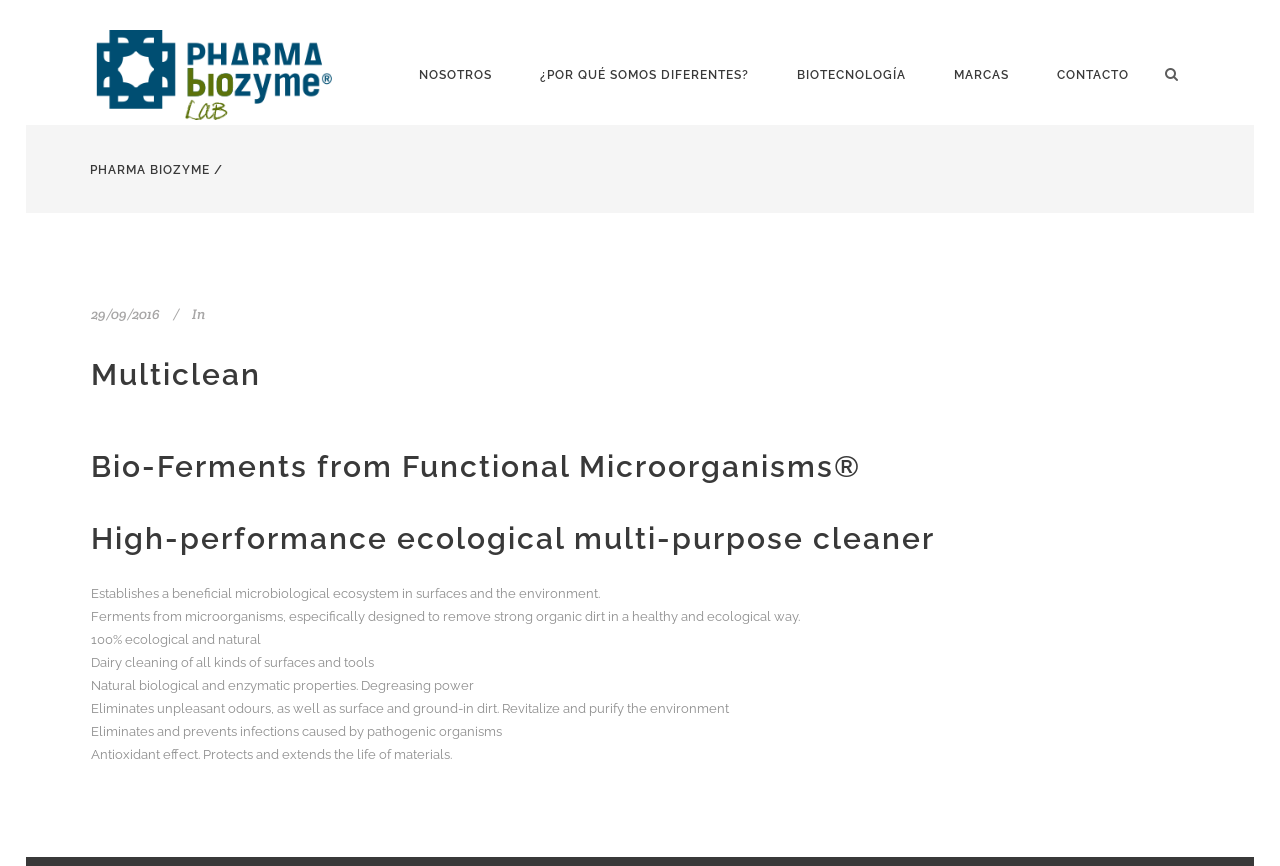What is the name of the company?
From the image, respond with a single word or phrase.

Pharma Biozyme